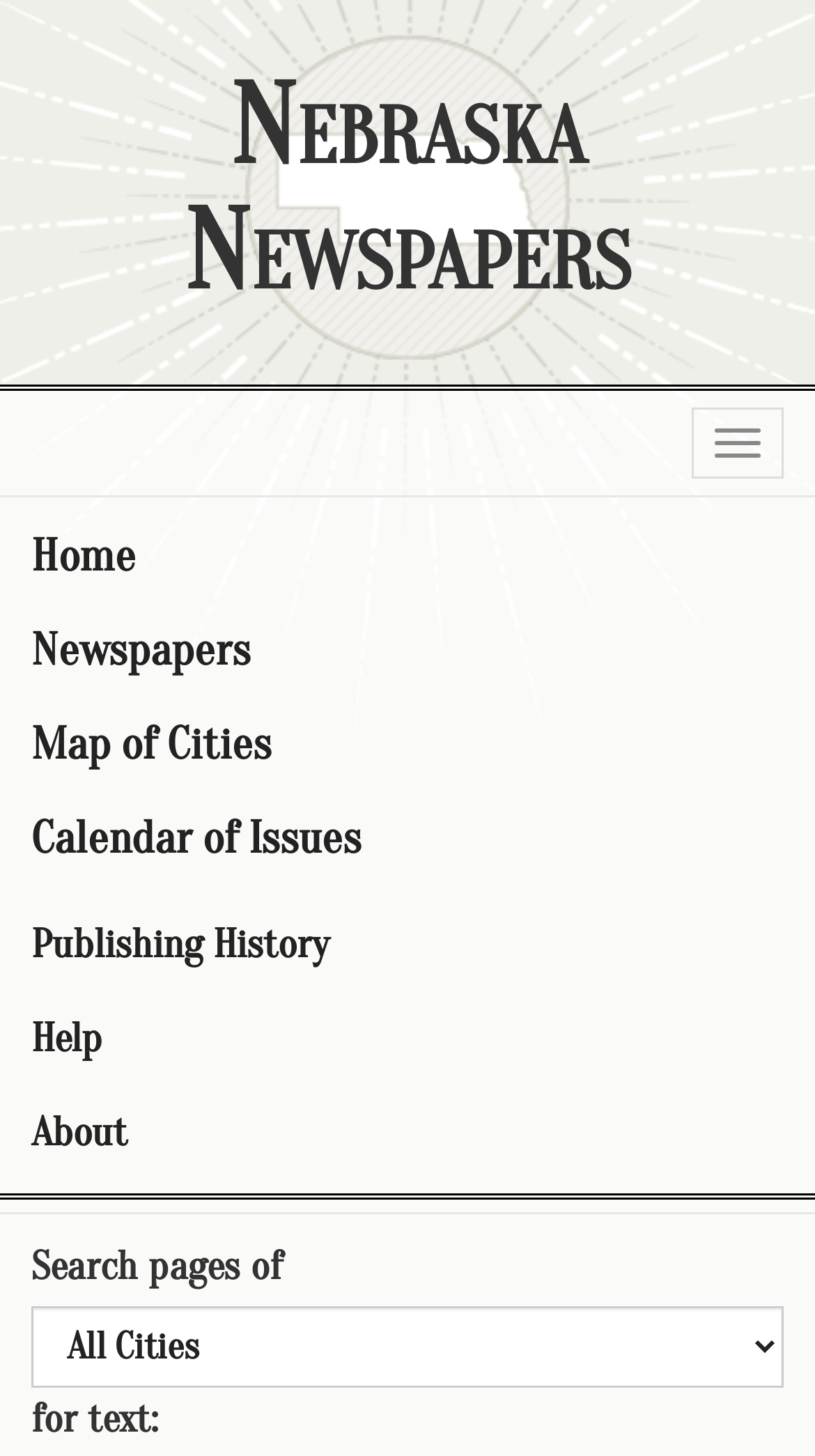Provide a brief response using a word or short phrase to this question:
What is the purpose of the combobox?

Search pages of